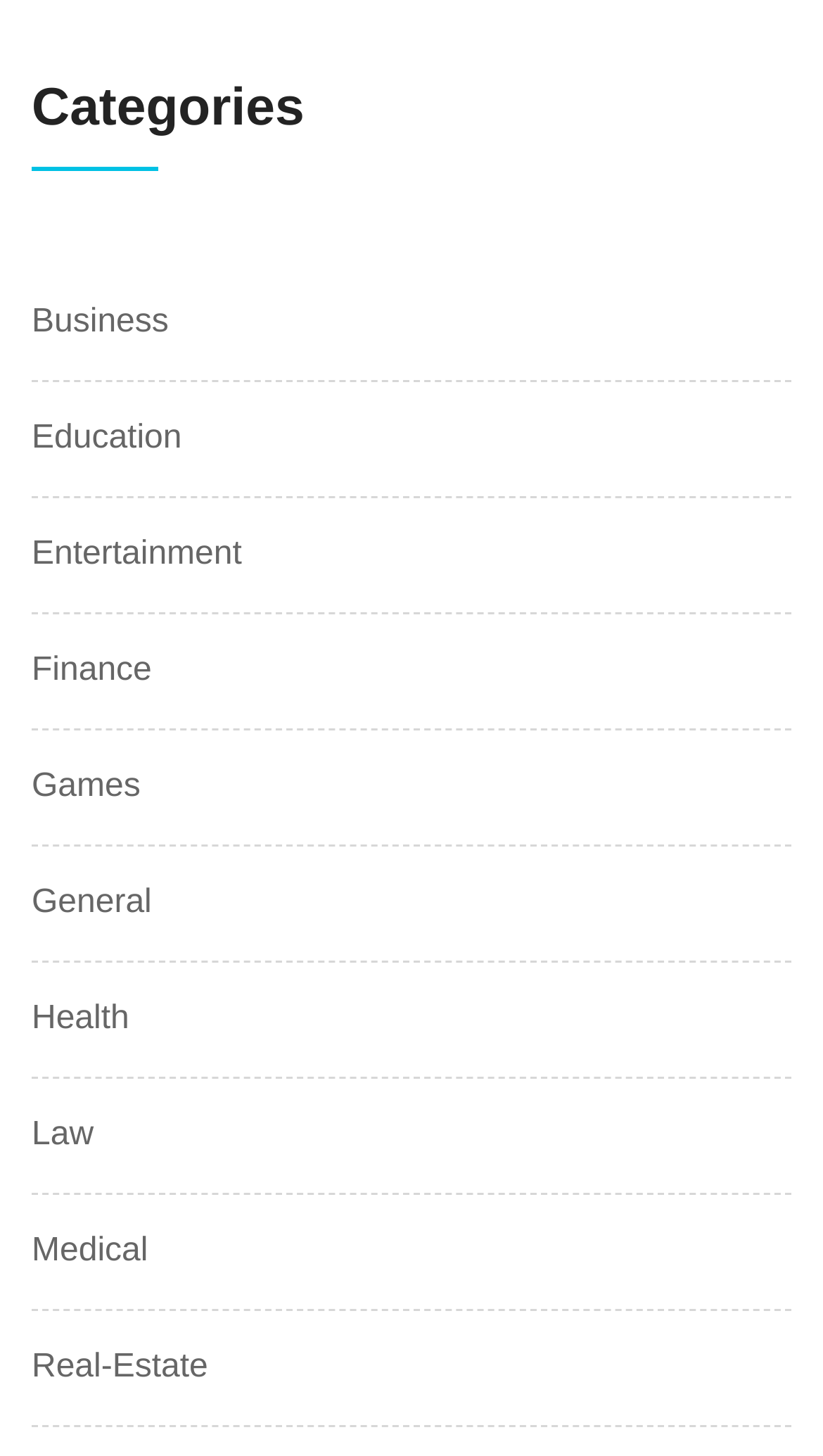Identify the bounding box of the HTML element described here: "Entertainment". Provide the coordinates as four float numbers between 0 and 1: [left, top, right, bottom].

[0.038, 0.363, 0.294, 0.398]